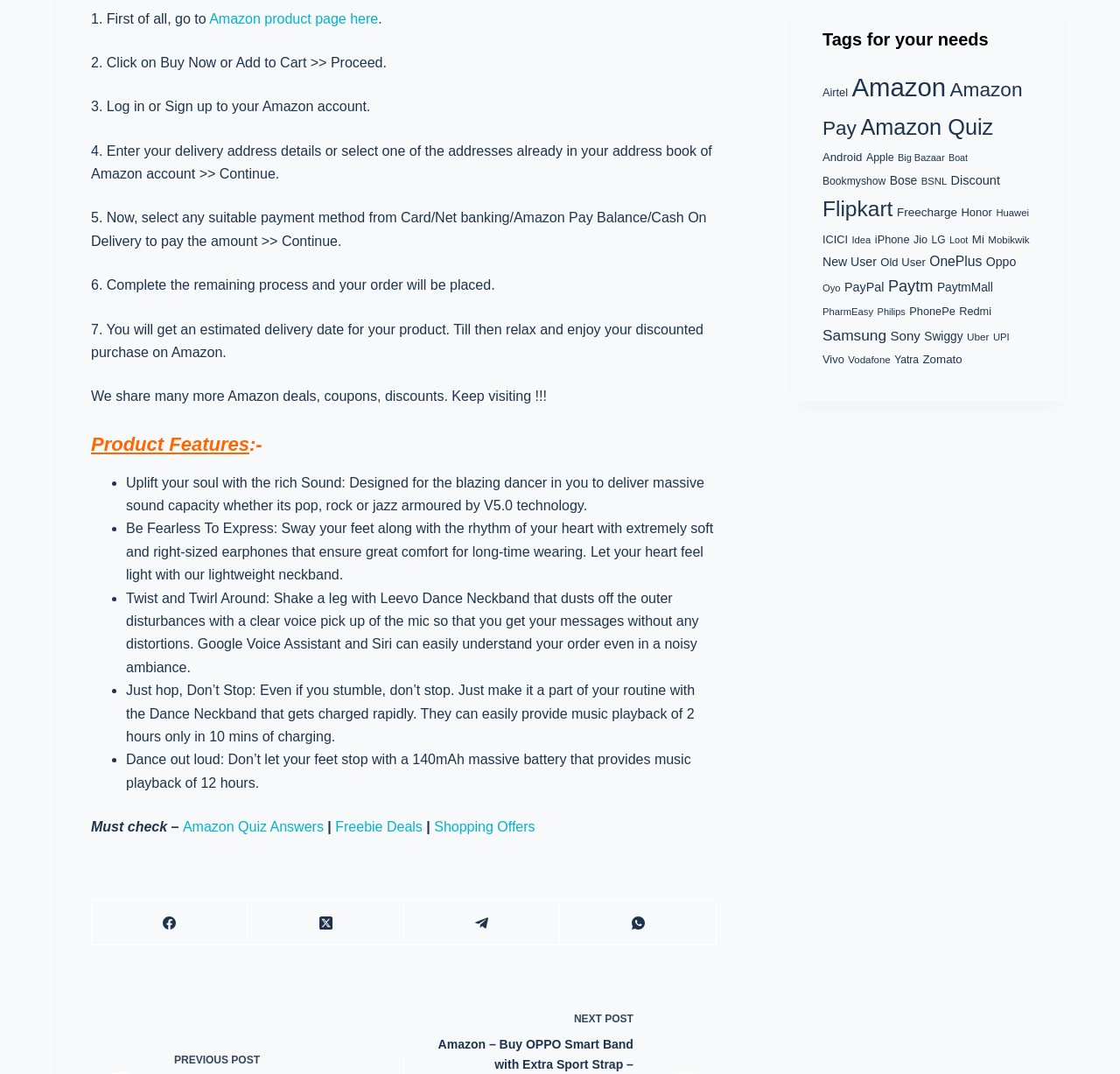Answer the following in one word or a short phrase: 
What is the product being described?

Leevo Dance Neckband